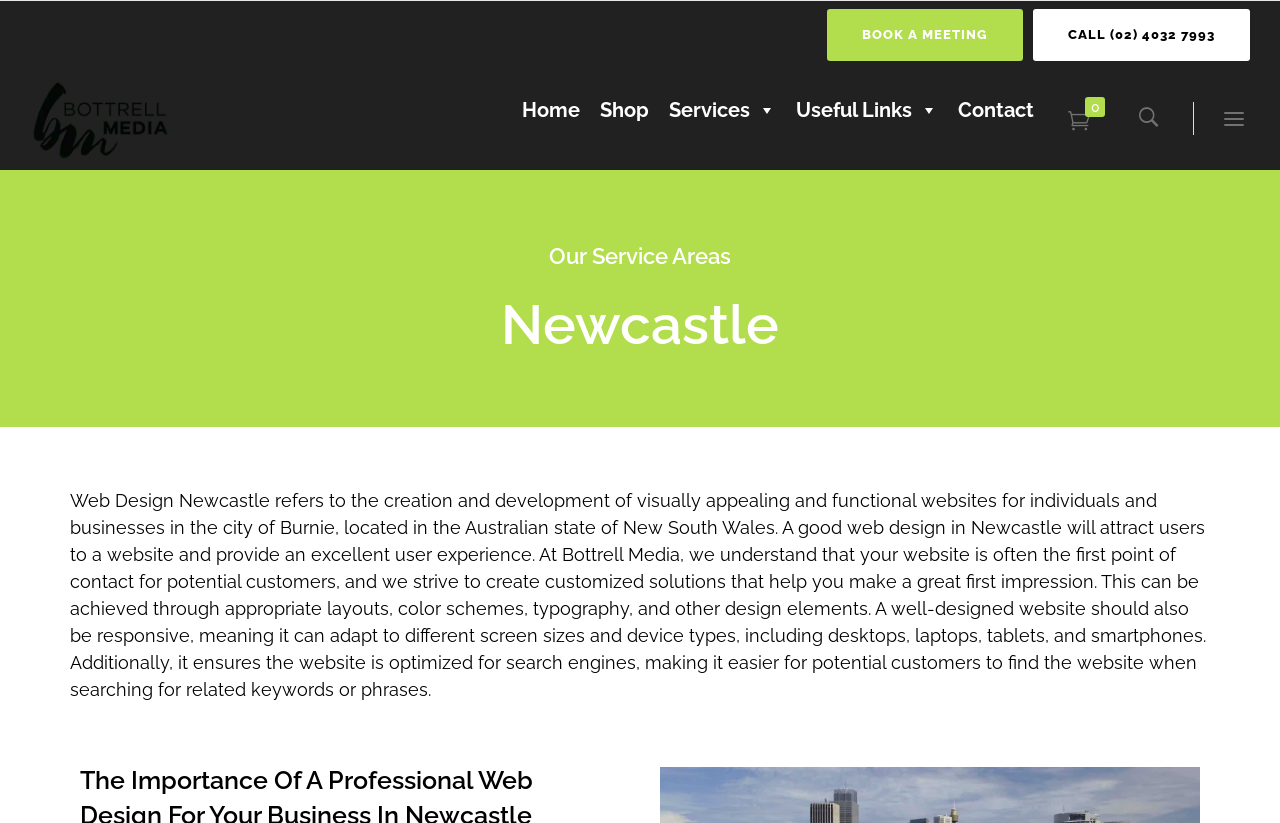Highlight the bounding box coordinates of the element that should be clicked to carry out the following instruction: "Call the phone number". The coordinates must be given as four float numbers ranging from 0 to 1, i.e., [left, top, right, bottom].

[0.807, 0.011, 0.977, 0.074]